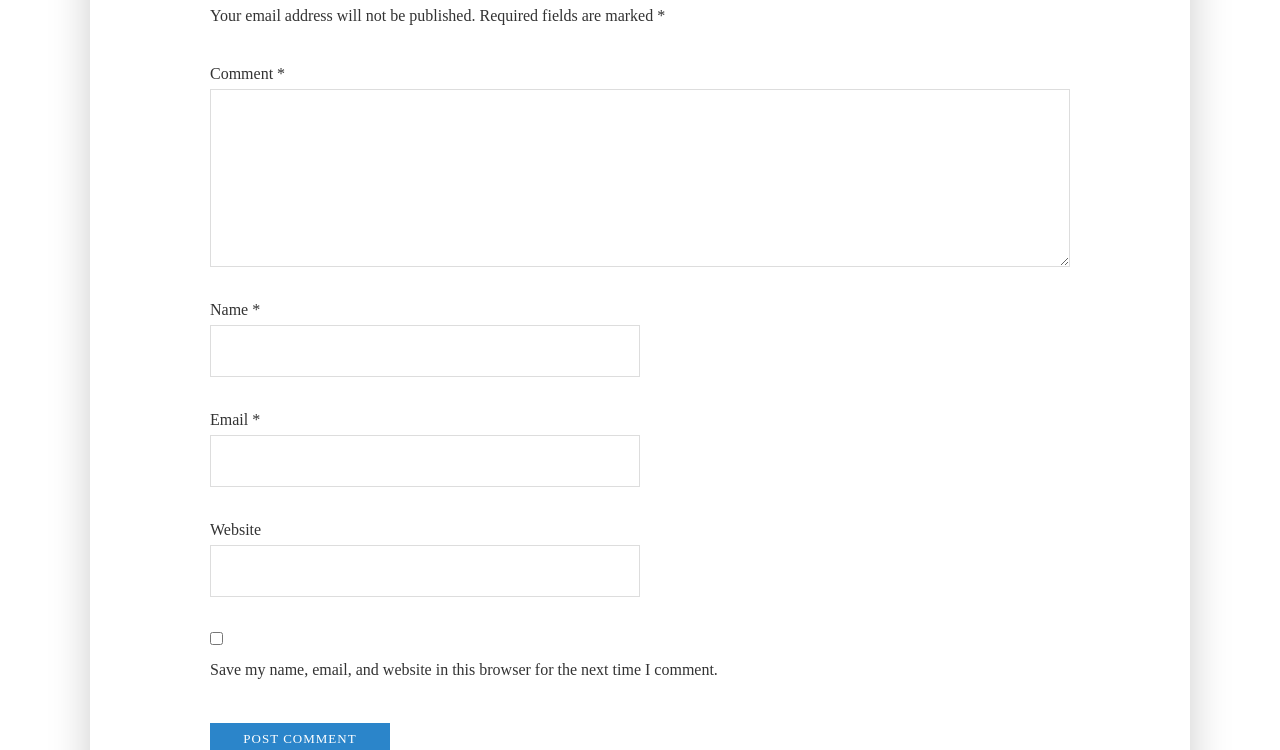What is the label of the third textbox?
Using the image as a reference, answer the question with a short word or phrase.

Email